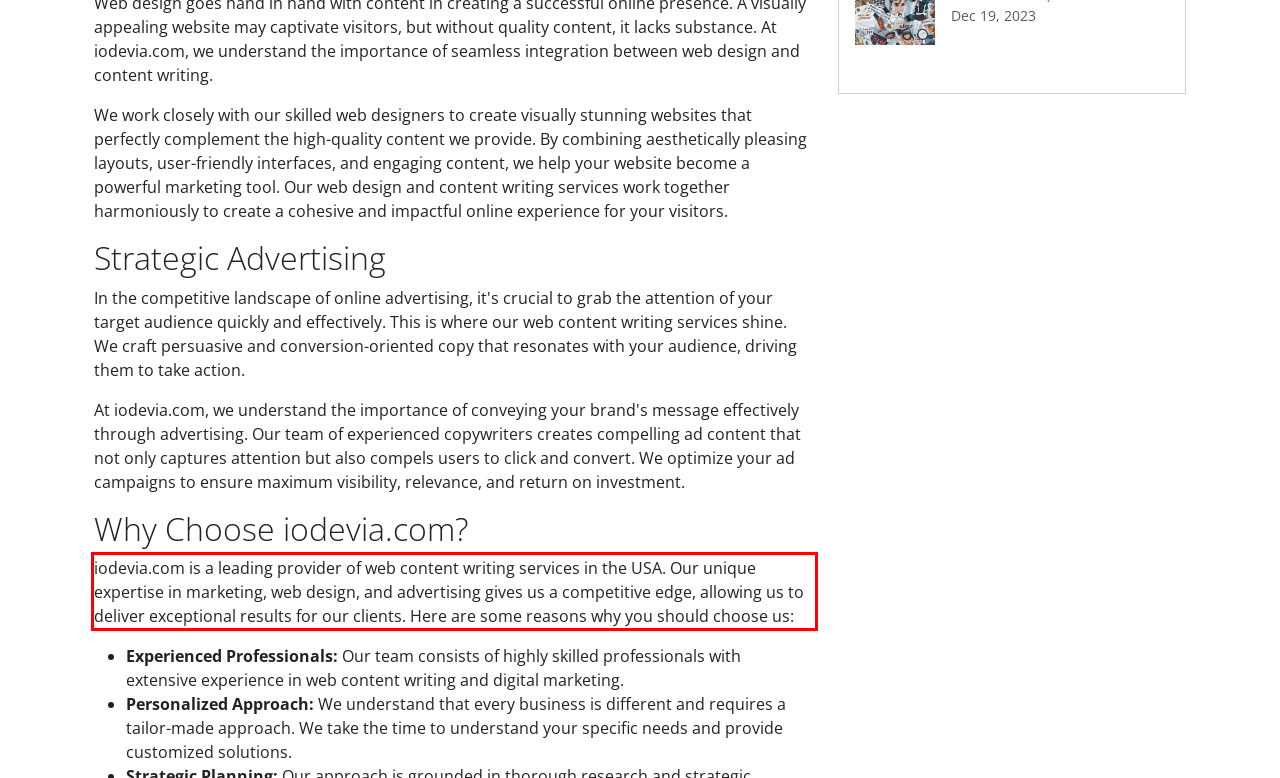Identify the text inside the red bounding box on the provided webpage screenshot by performing OCR.

iodevia.com is a leading provider of web content writing services in the USA. Our unique expertise in marketing, web design, and advertising gives us a competitive edge, allowing us to deliver exceptional results for our clients. Here are some reasons why you should choose us: